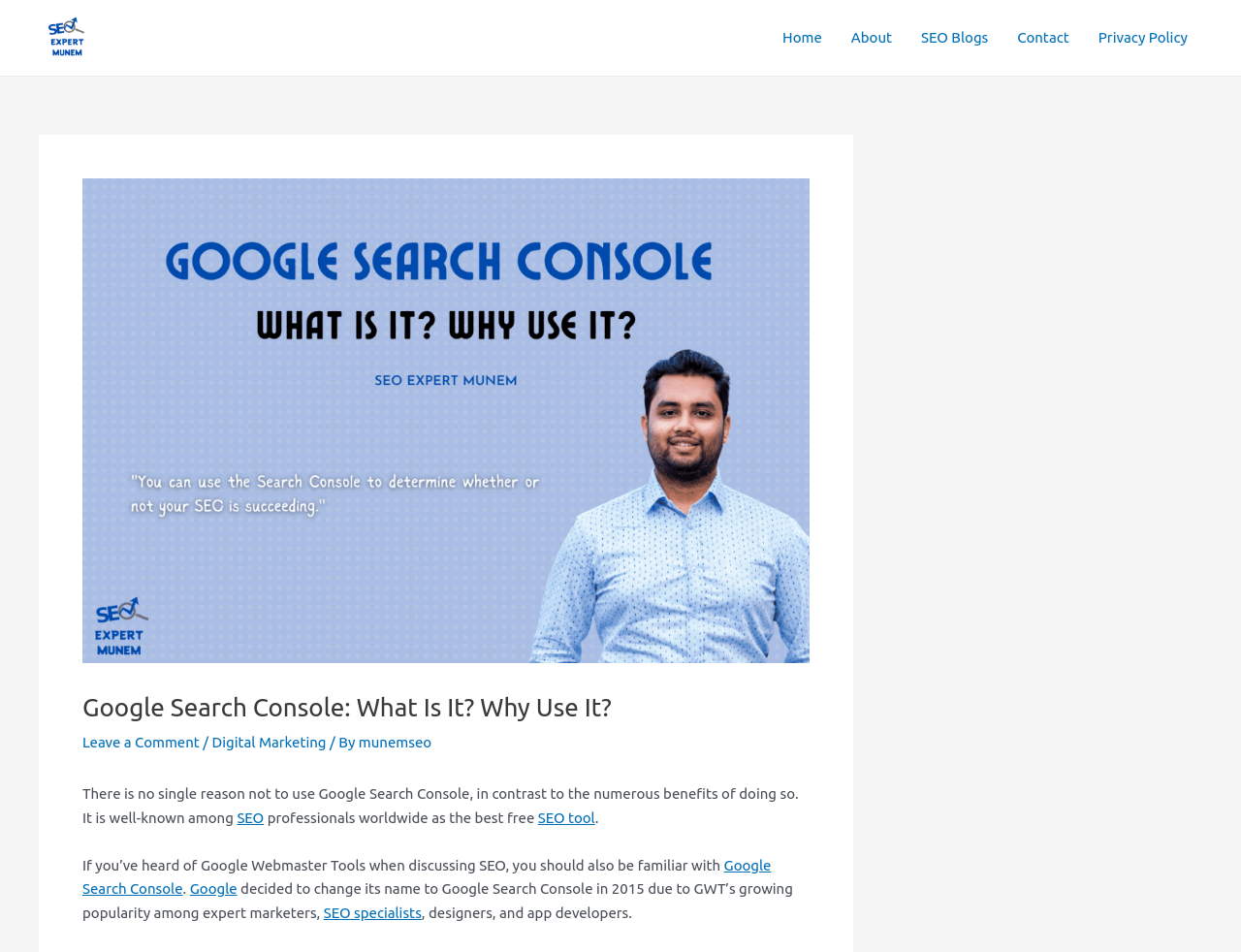Determine the bounding box coordinates of the section I need to click to execute the following instruction: "Click the 'Leave a Comment' link". Provide the coordinates as four float numbers between 0 and 1, i.e., [left, top, right, bottom].

[0.066, 0.771, 0.161, 0.789]